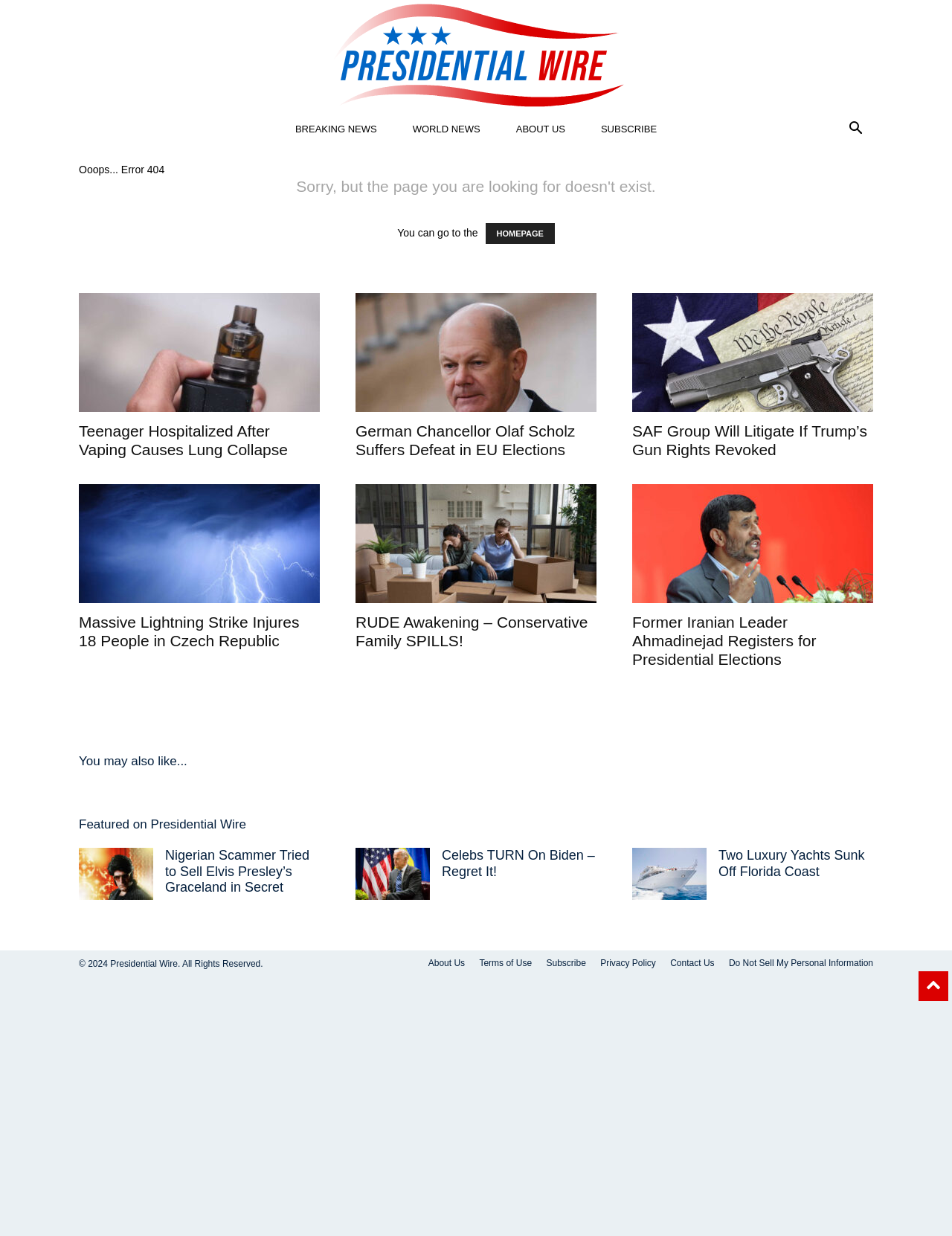Examine the image carefully and respond to the question with a detailed answer: 
What is the error message displayed on the webpage?

The error message is displayed prominently on the webpage, indicating that the page was not found. It is located near the top of the webpage and is written in a static text format.